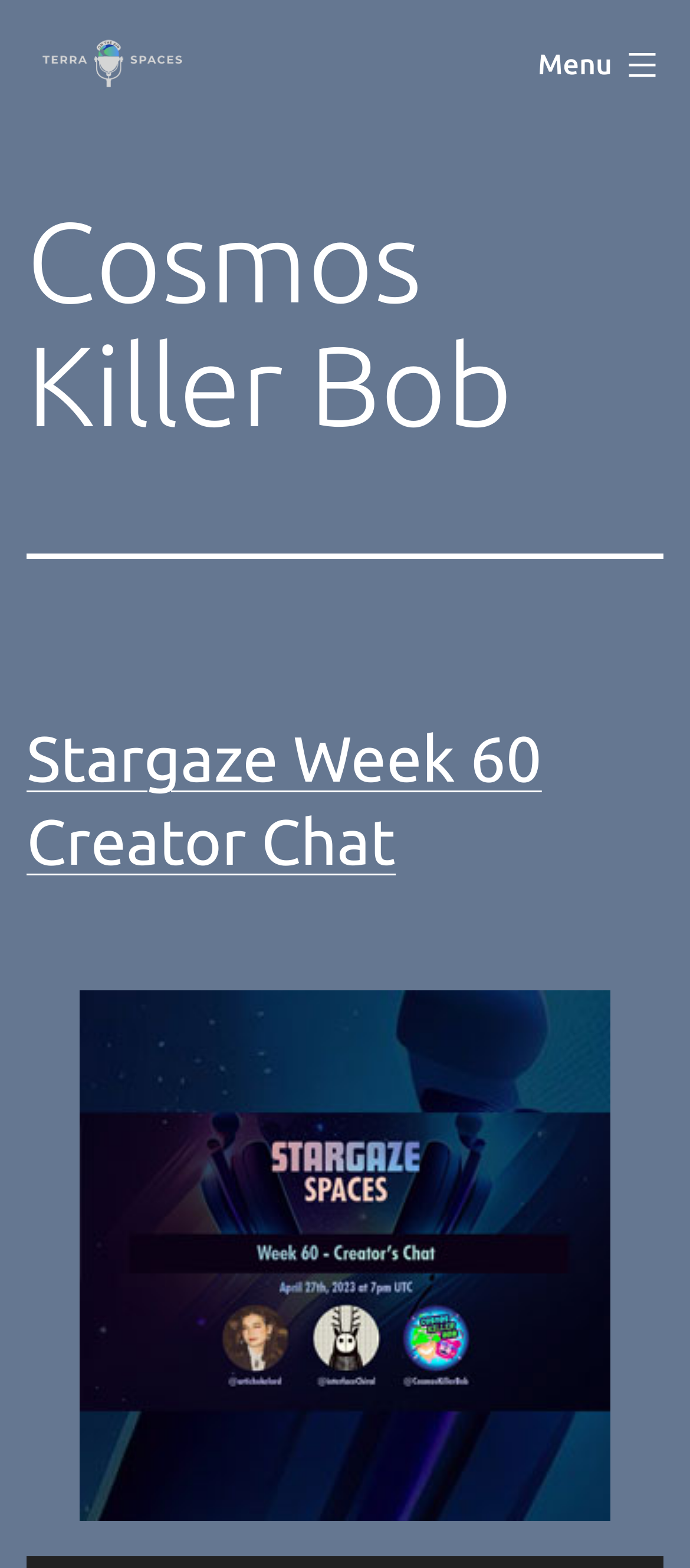Provide a brief response to the question using a single word or phrase: 
What is the topic of the creator chat mentioned on the page?

Stargaze Week 60